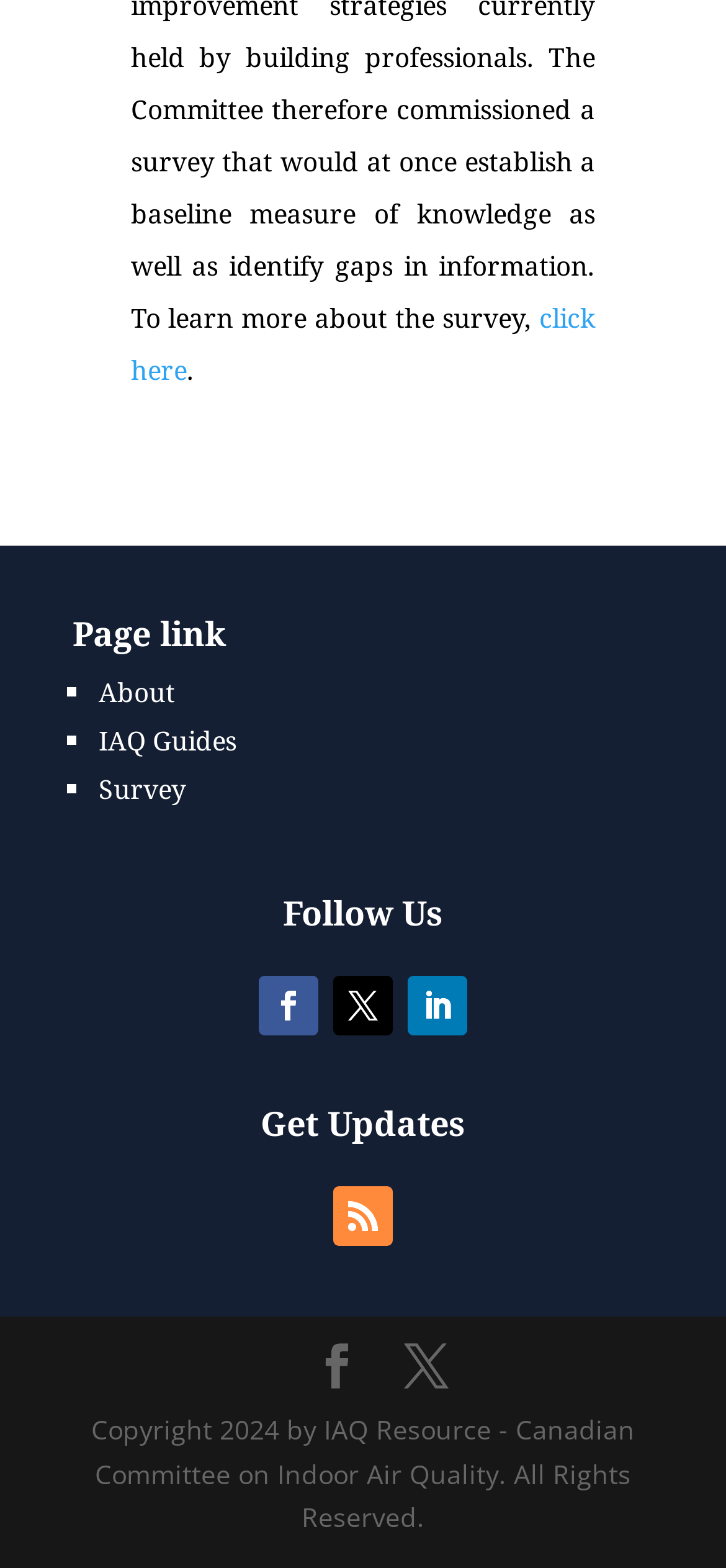What is the last item in the 'Follow Us' section?
Based on the image, provide a one-word or brief-phrase response.

